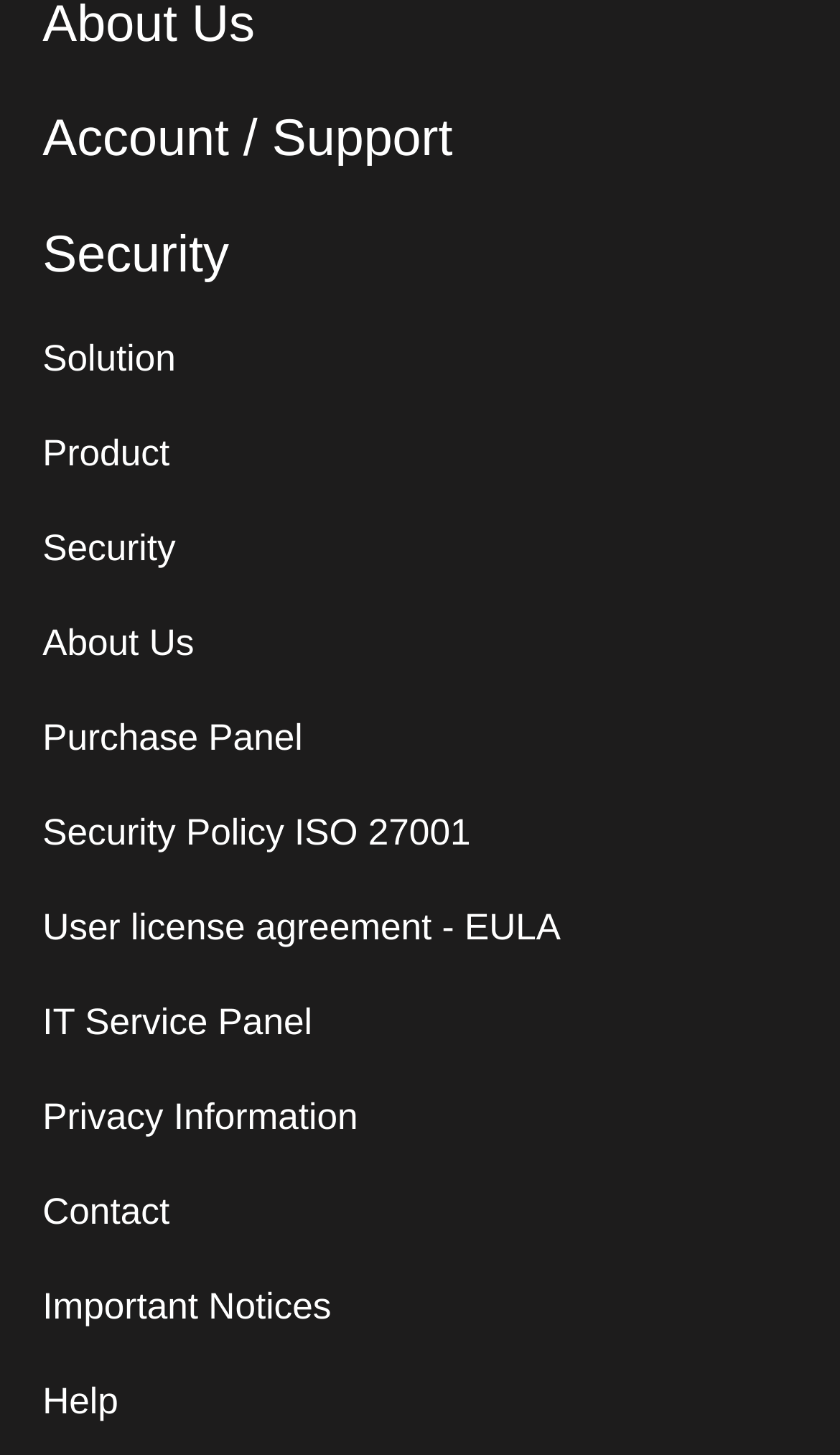Based on the element description, predict the bounding box coordinates (top-left x, top-left y, bottom-right x, bottom-right y) for the UI element in the screenshot: Security Policy ISO 27001

[0.051, 0.558, 0.56, 0.587]